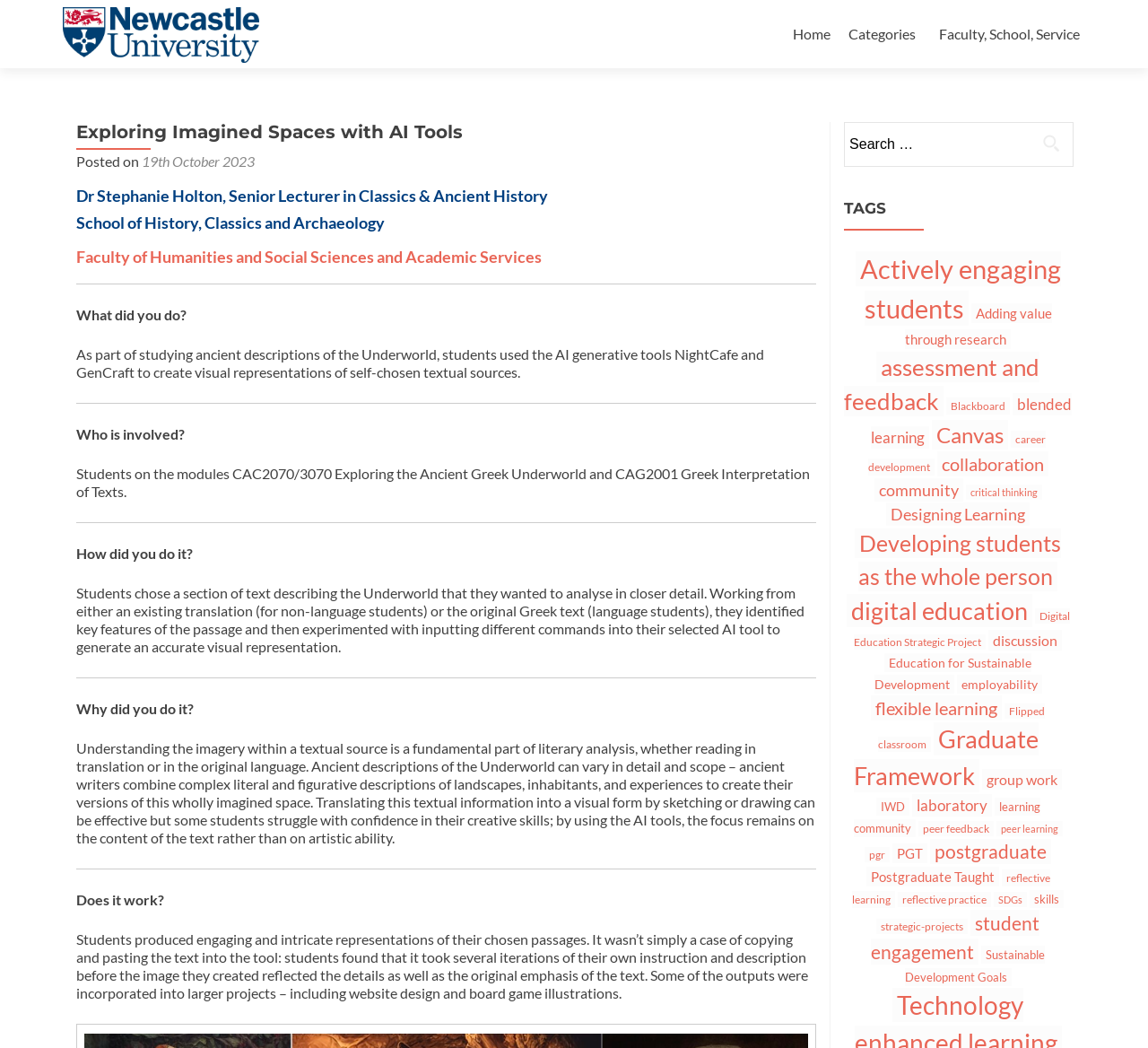Highlight the bounding box coordinates of the element you need to click to perform the following instruction: "View the 'TAGS' section."

[0.735, 0.189, 0.934, 0.212]